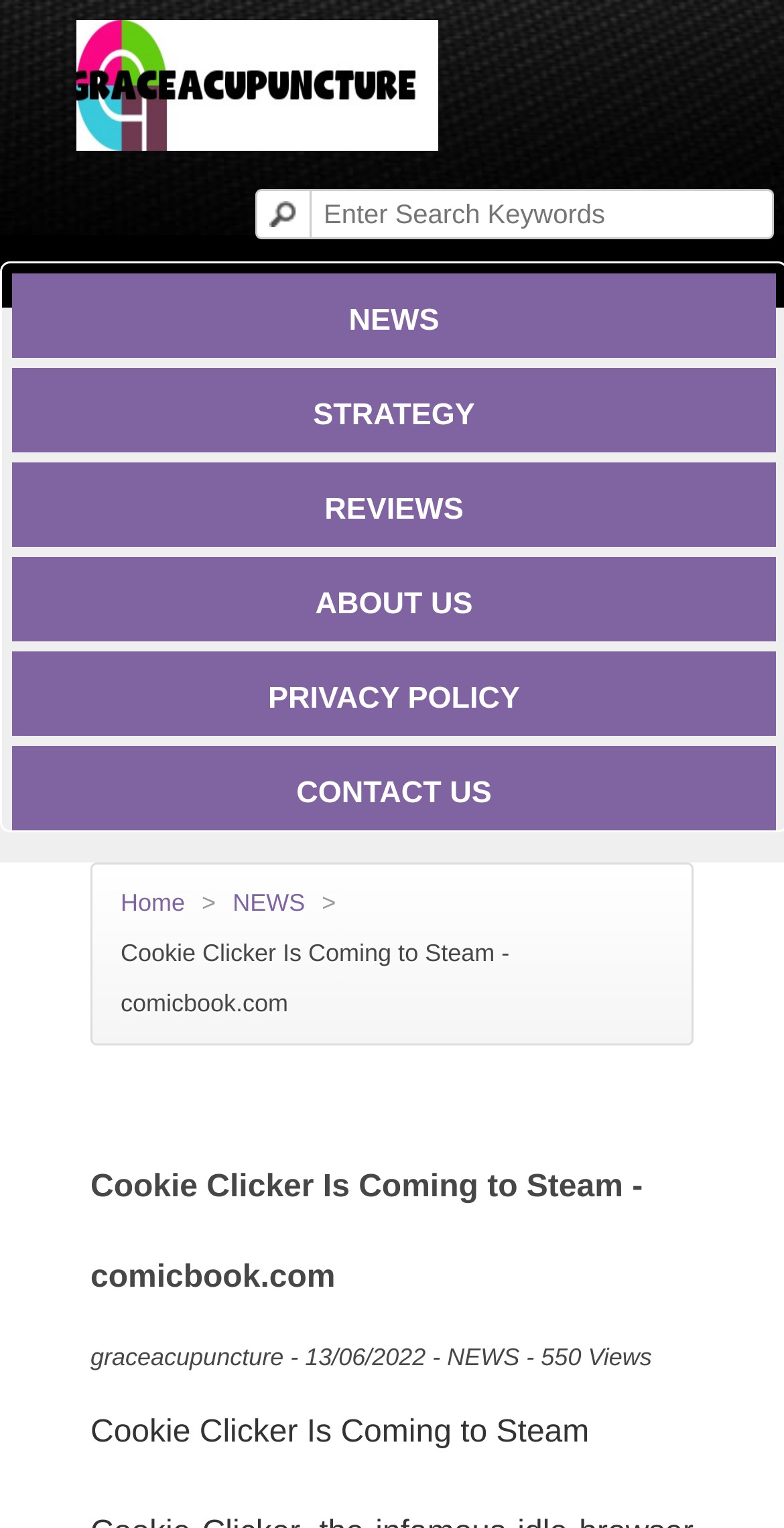Identify the first-level heading on the webpage and generate its text content.

Cookie Clicker Is Coming to Steam - comicbook.com